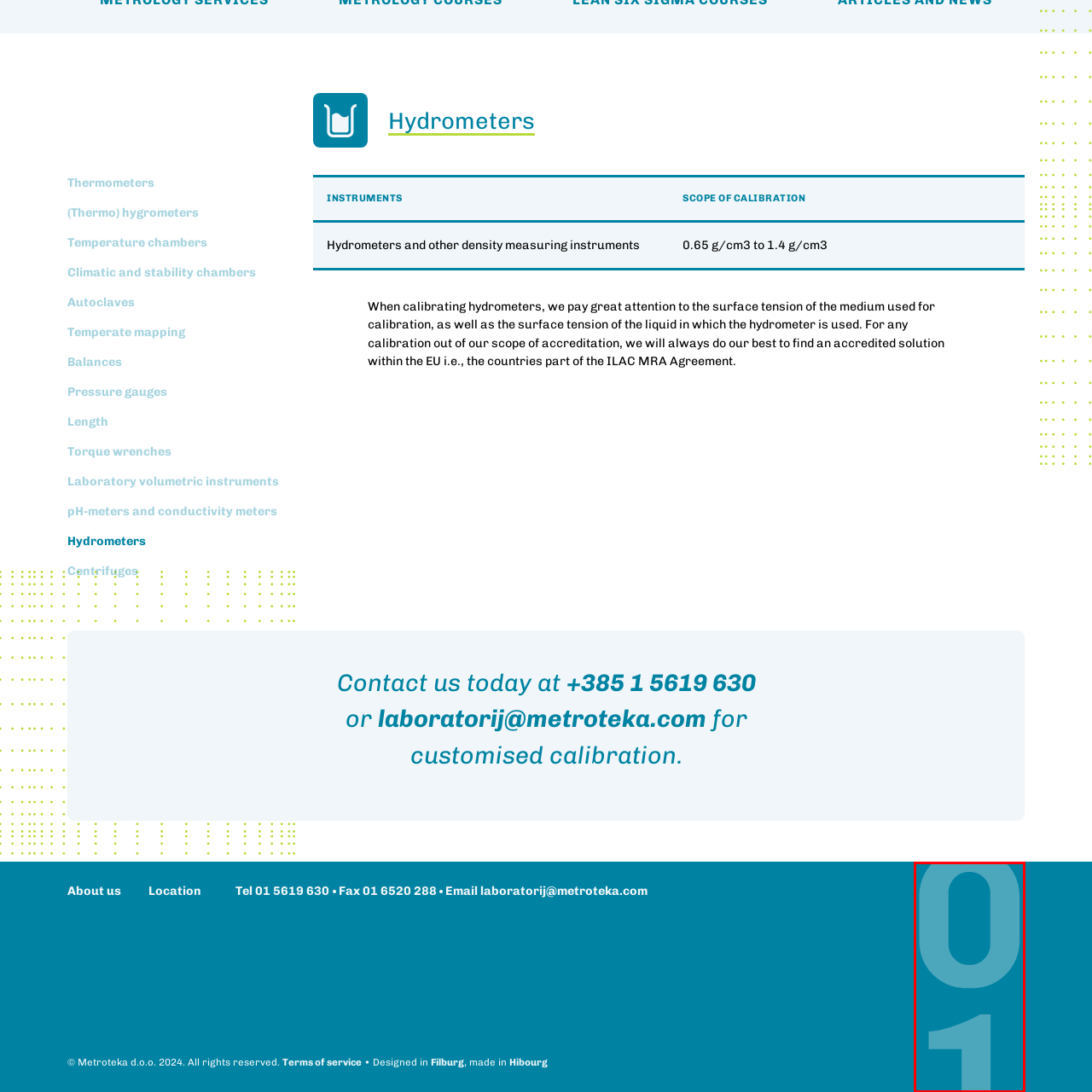Focus on the highlighted area in red, What aesthetic is suggested by the clean lines? Answer using a single word or phrase.

Modern